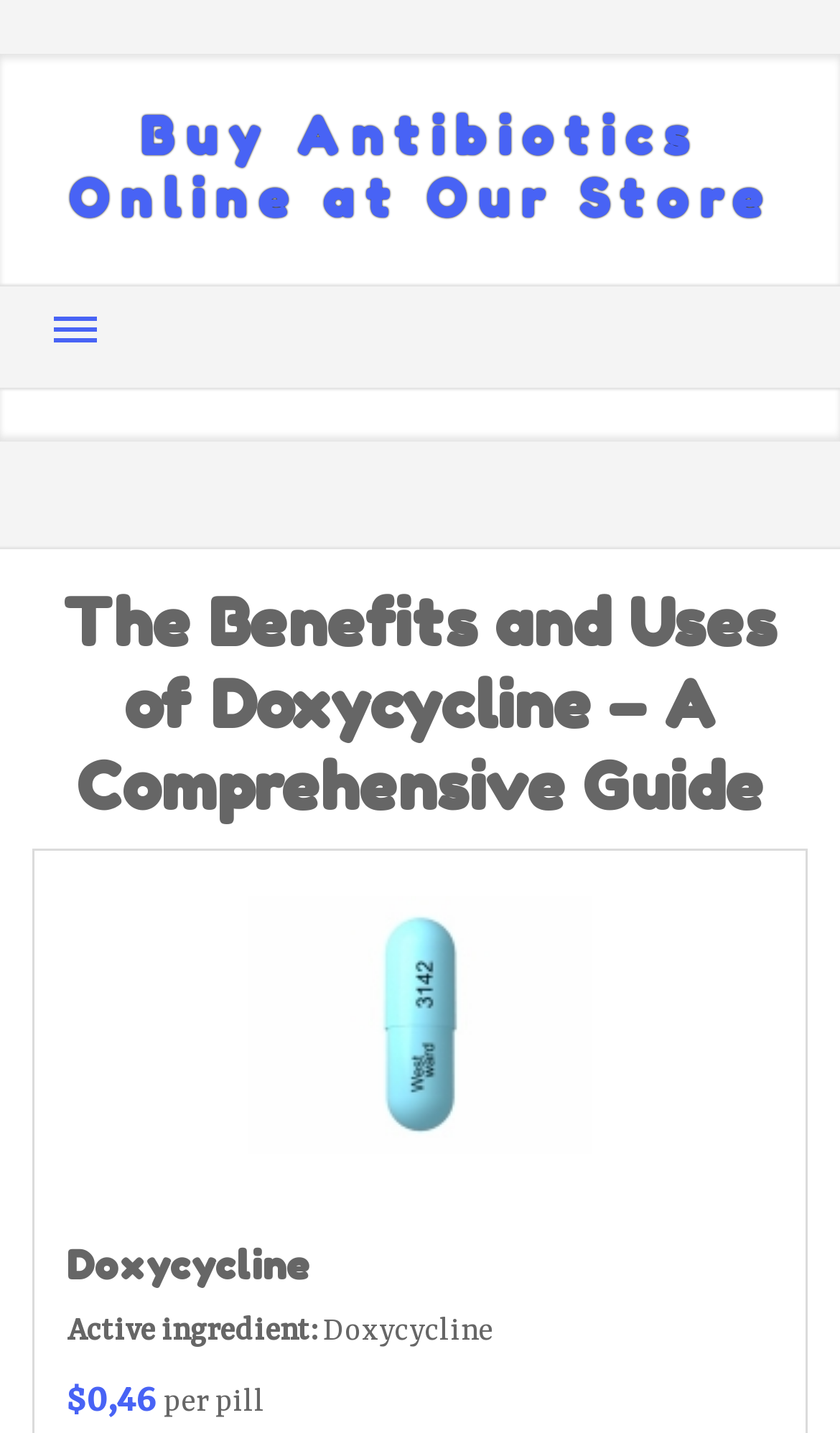What is the price of the antibiotic per pill?
Give a detailed explanation using the information visible in the image.

The answer can be found in the StaticText '$0,46' which is next to the StaticText 'per pill'.